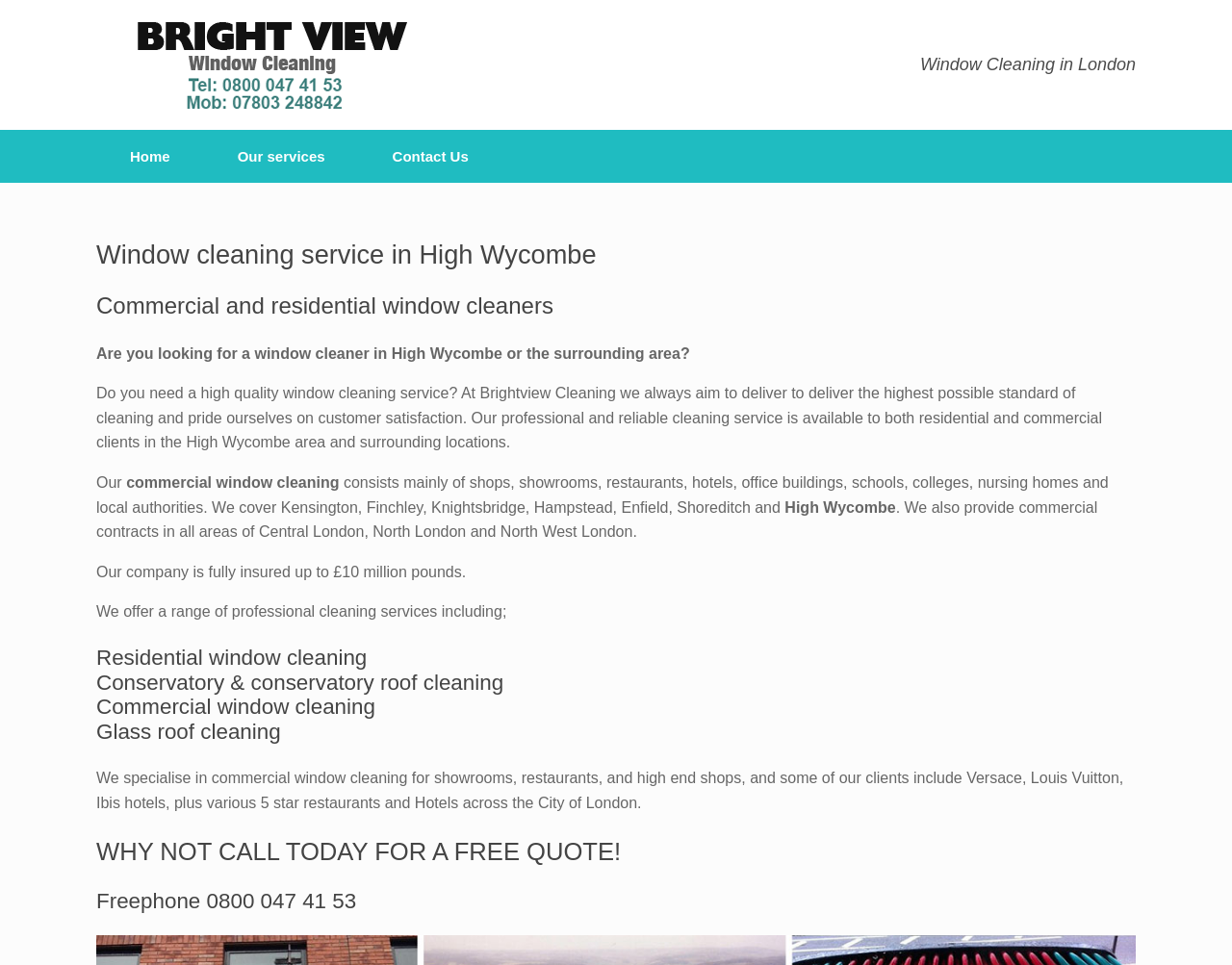Please provide a short answer using a single word or phrase for the question:
What is the maximum insurance coverage of the company?

£10 million